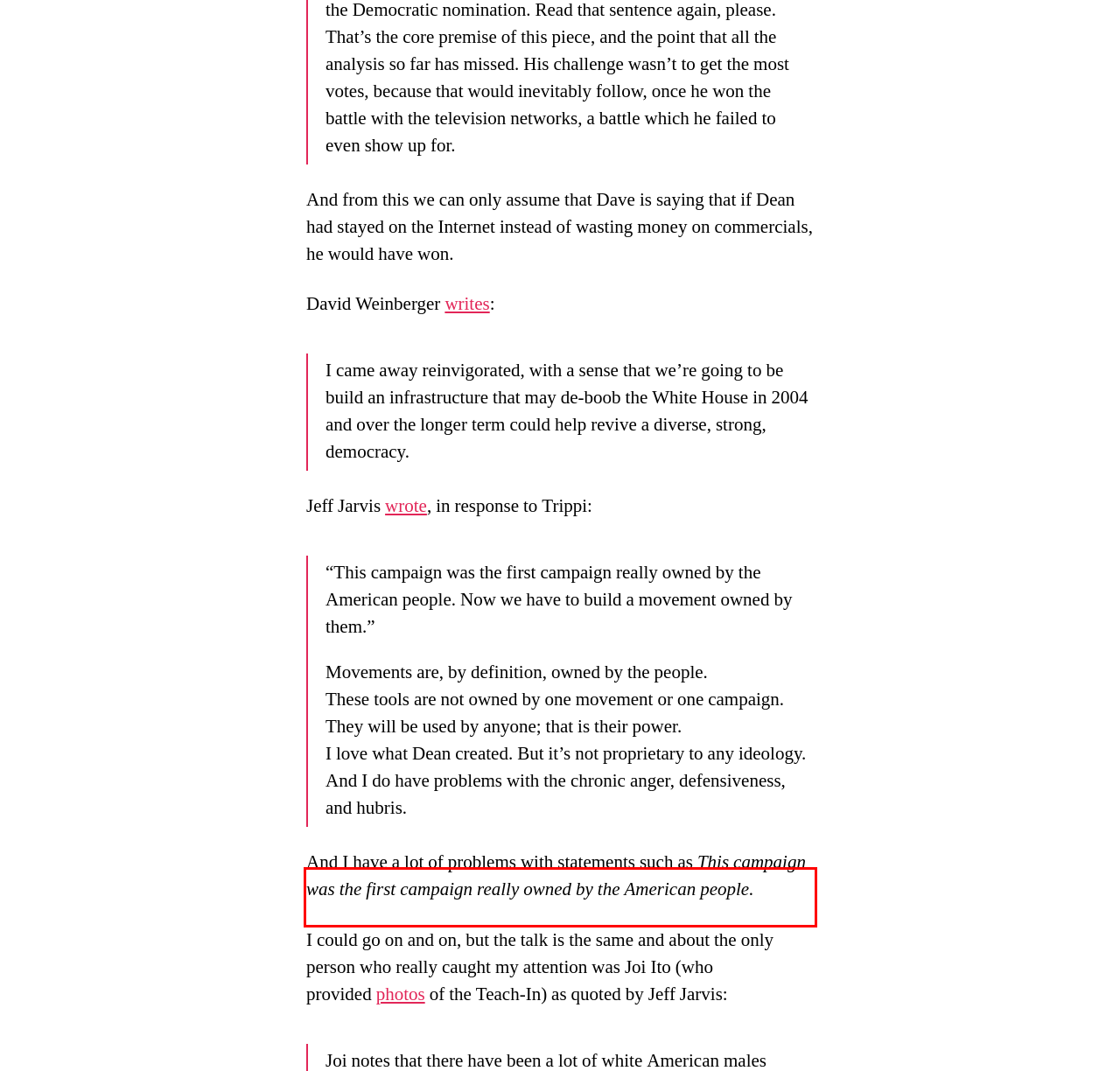Please use OCR to extract the text content from the red bounding box in the provided webpage screenshot.

And I have a lot of problems with statements such as This campaign was the first campaign really owned by the American people.